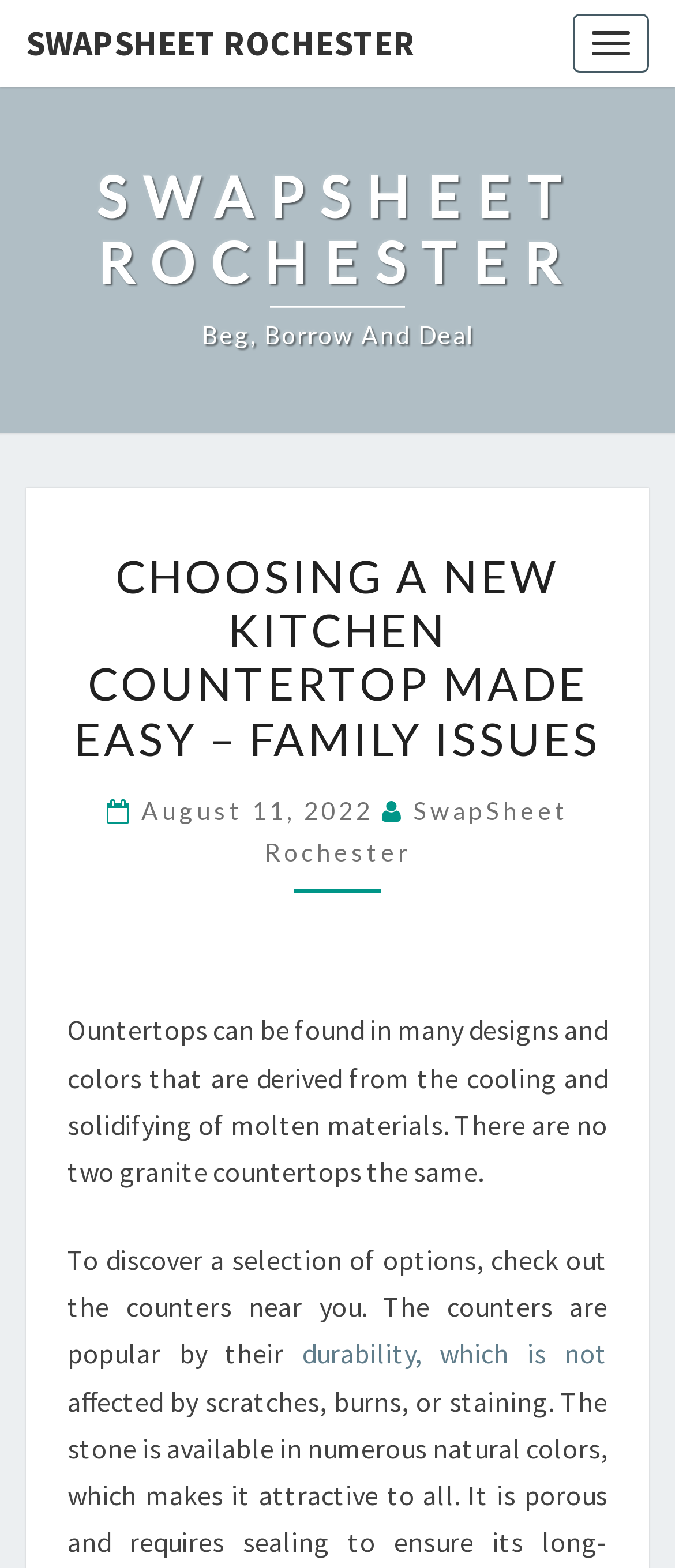What are granite countertops derived from?
Refer to the image and provide a thorough answer to the question.

According to the webpage, granite countertops are derived from the cooling and solidifying of molten materials, which results in unique designs and colors.